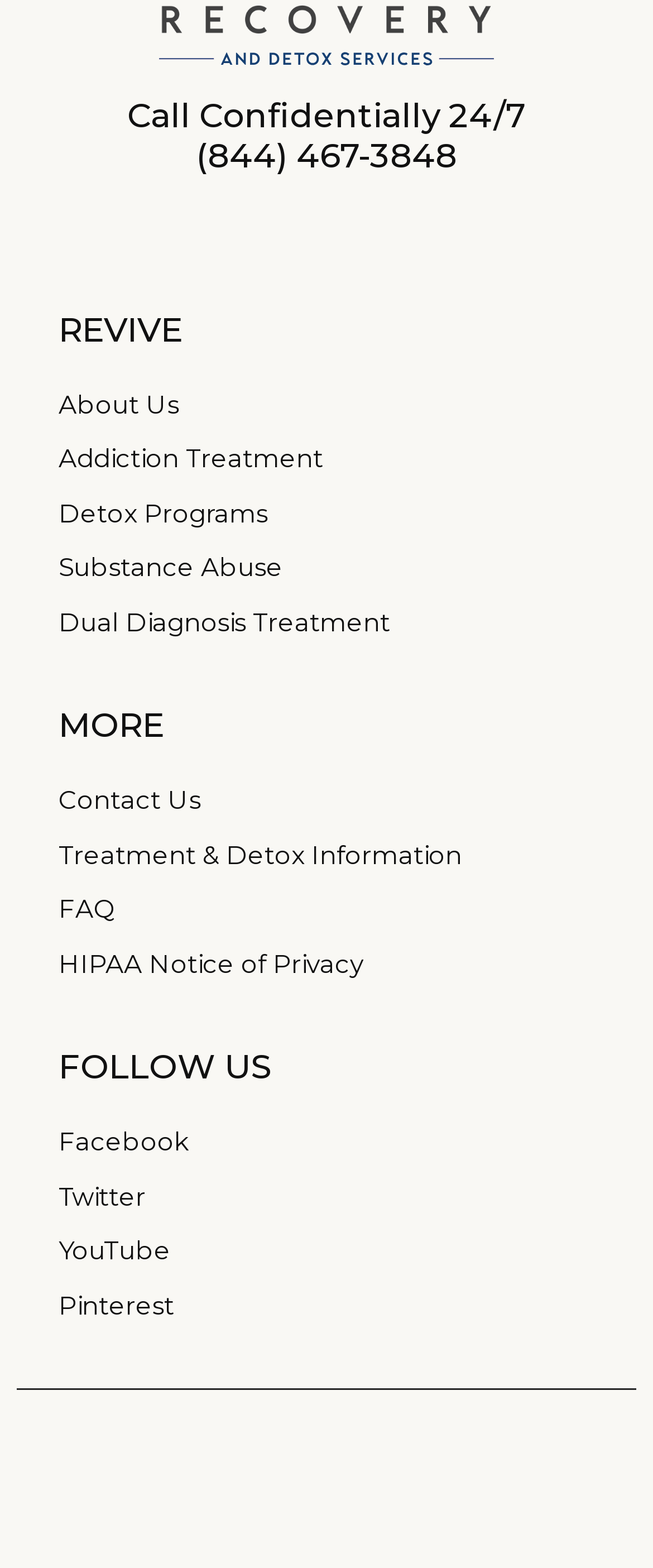Locate the bounding box coordinates of the element that needs to be clicked to carry out the instruction: "Call the hotline". The coordinates should be given as four float numbers ranging from 0 to 1, i.e., [left, top, right, bottom].

[0.195, 0.061, 0.805, 0.112]